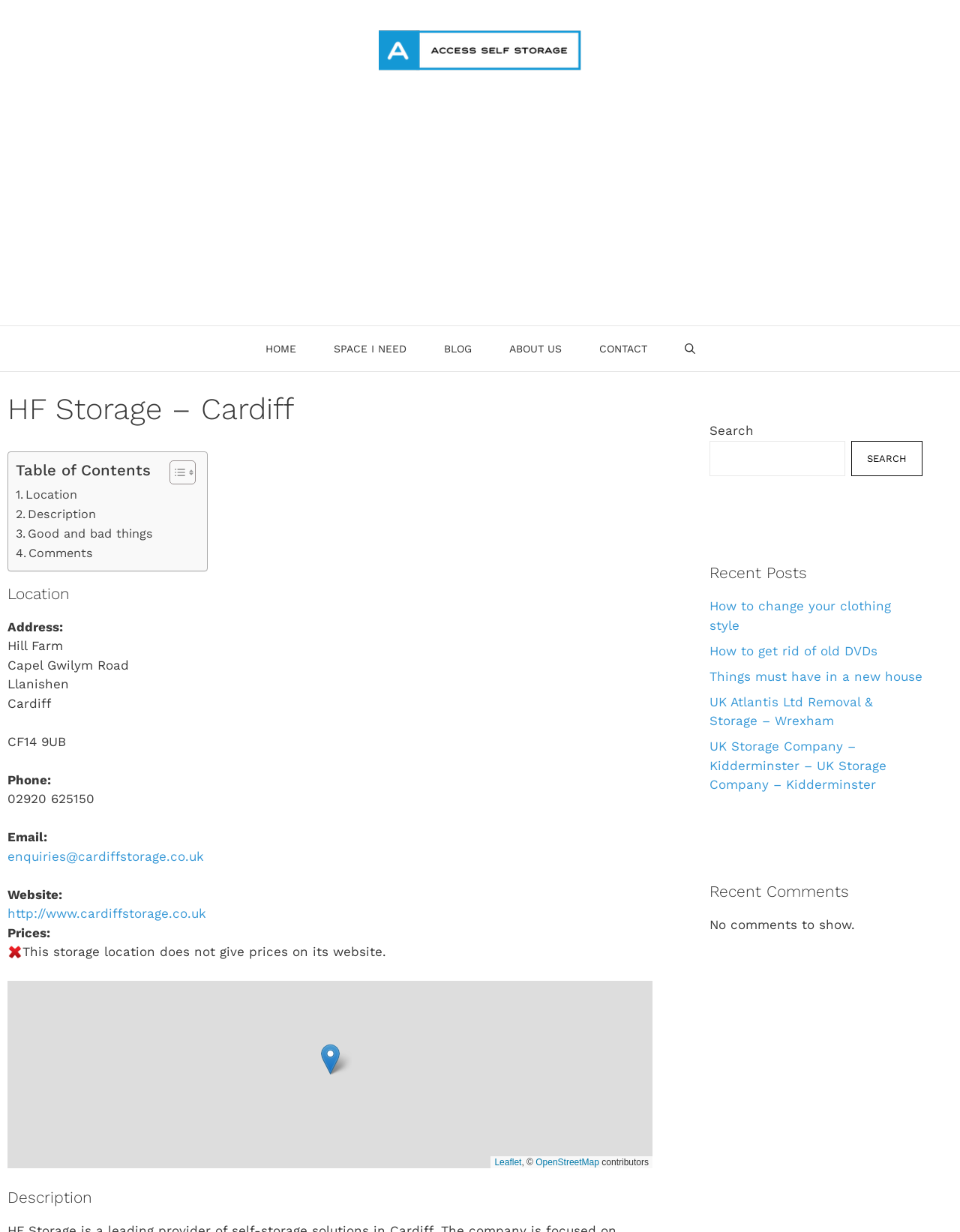Please identify the bounding box coordinates of the region to click in order to complete the given instruction: "View the location on the map". The coordinates should be four float numbers between 0 and 1, i.e., [left, top, right, bottom].

[0.334, 0.847, 0.354, 0.872]